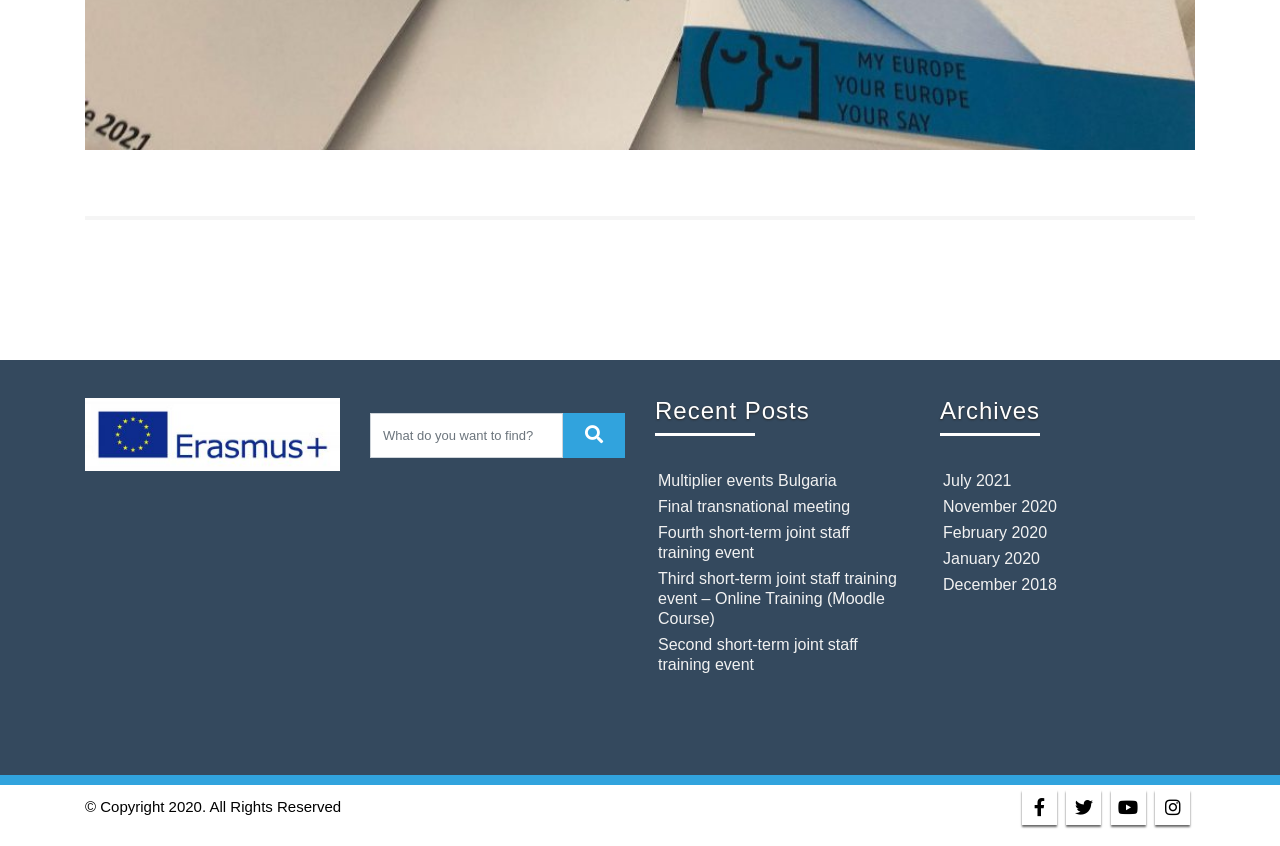How many links are there under 'Recent Posts'?
Using the image as a reference, give a one-word or short phrase answer.

5